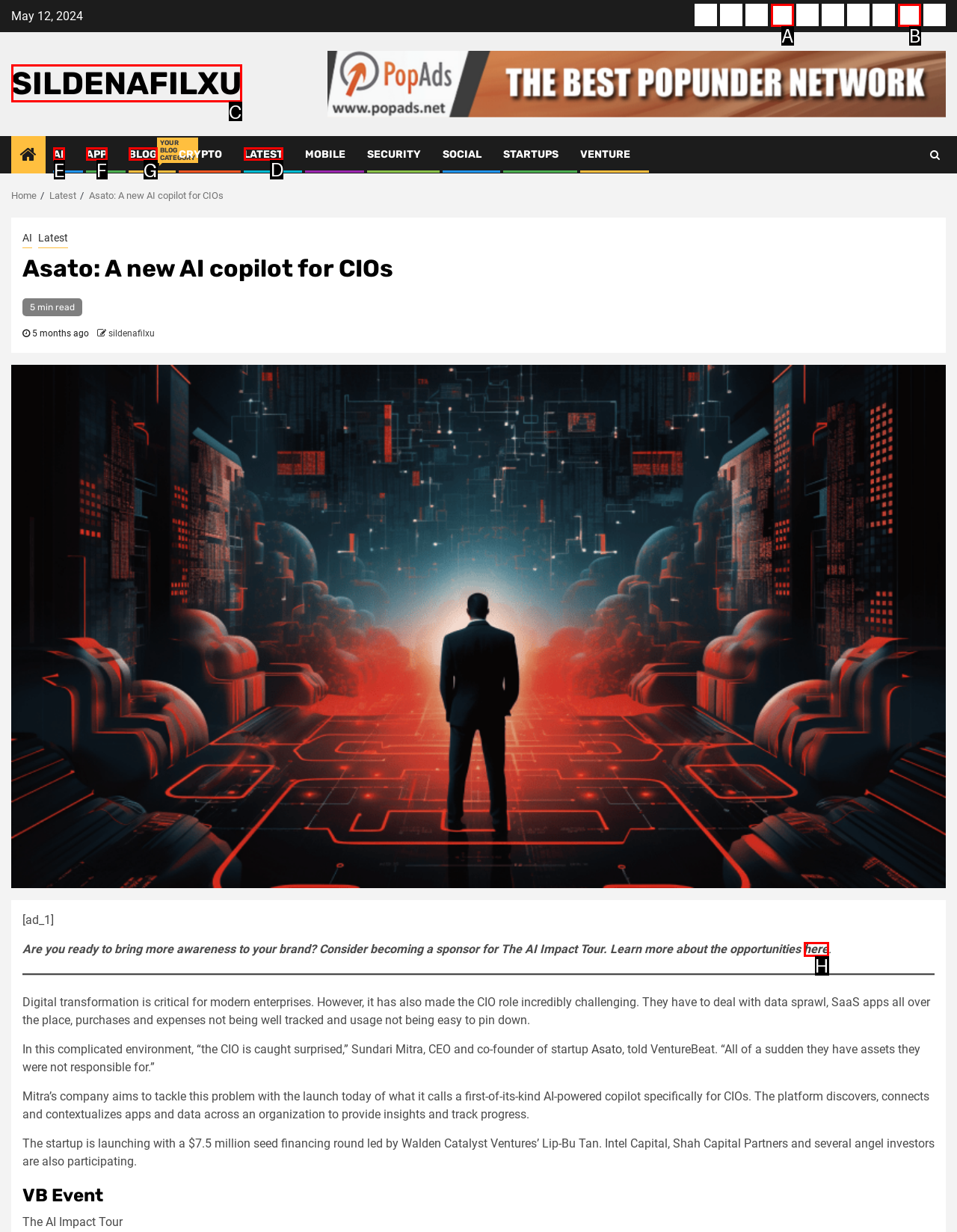Which lettered option should be clicked to perform the following task: Share this article
Respond with the letter of the appropriate option.

None